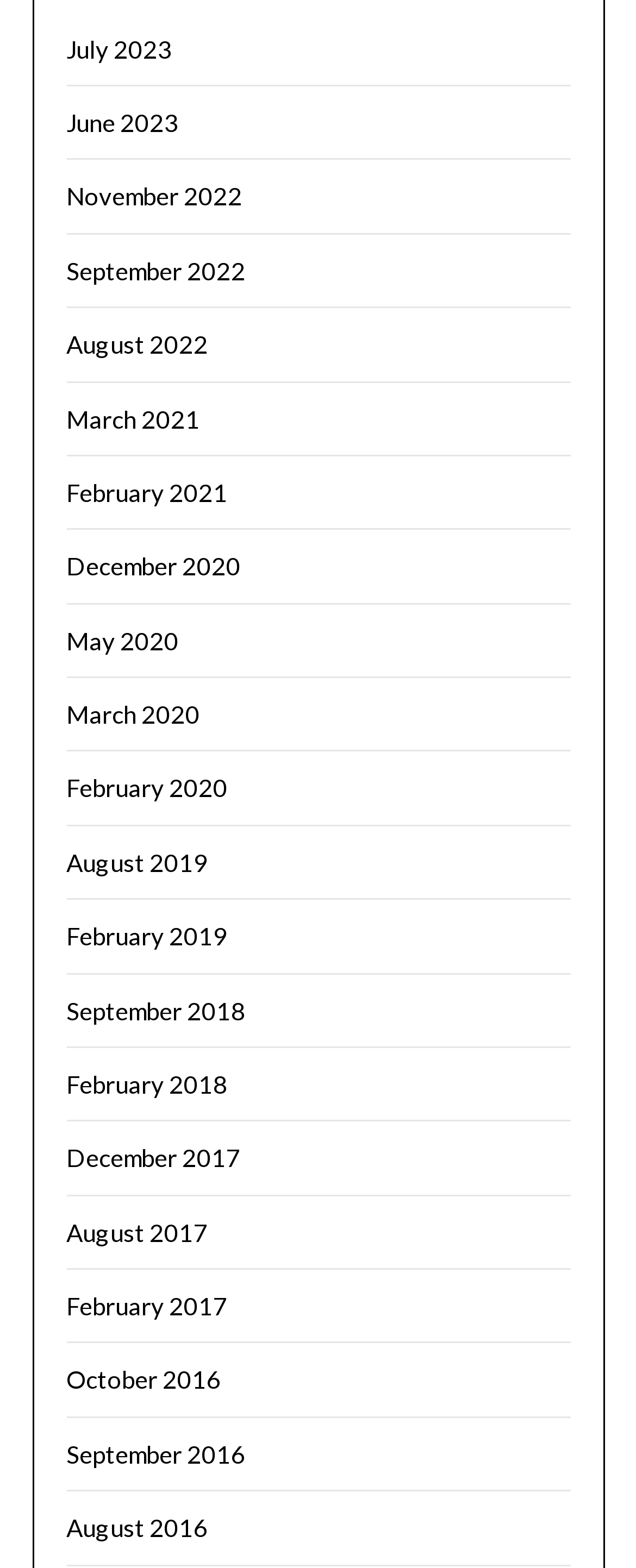Find the bounding box coordinates of the element to click in order to complete this instruction: "view October 2016". The bounding box coordinates must be four float numbers between 0 and 1, denoted as [left, top, right, bottom].

[0.104, 0.87, 0.347, 0.889]